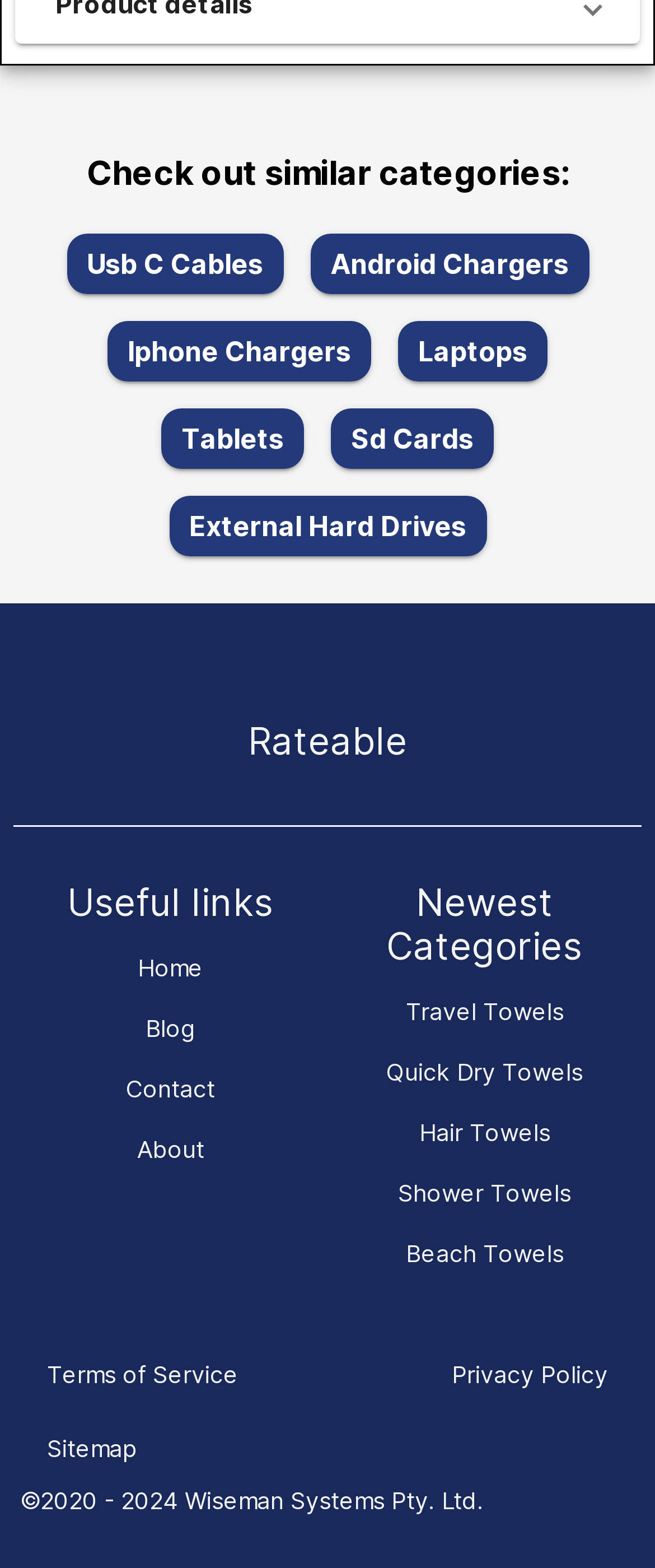What is the newest category listed on the webpage?
Answer the question in a detailed and comprehensive manner.

The webpage has a section 'Newest Categories' which lists several categories, including 'Travel Towels', 'Quick Dry Towels', 'Hair Towels', 'Shower Towels', and 'Beach Towels'. The last listed category is 'Beach Towels', so it's likely the newest category.